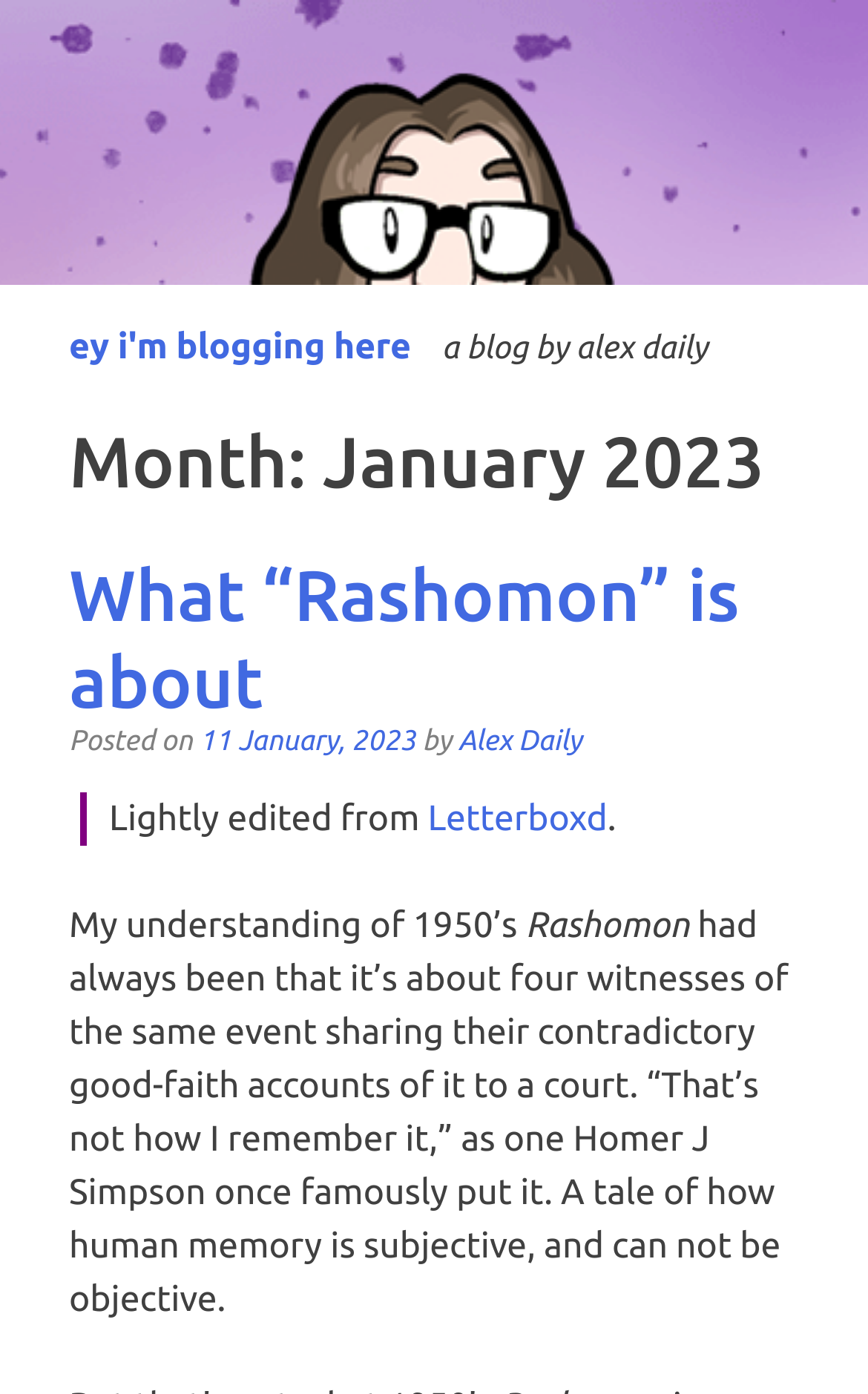Extract the text of the main heading from the webpage.

Month: January 2023